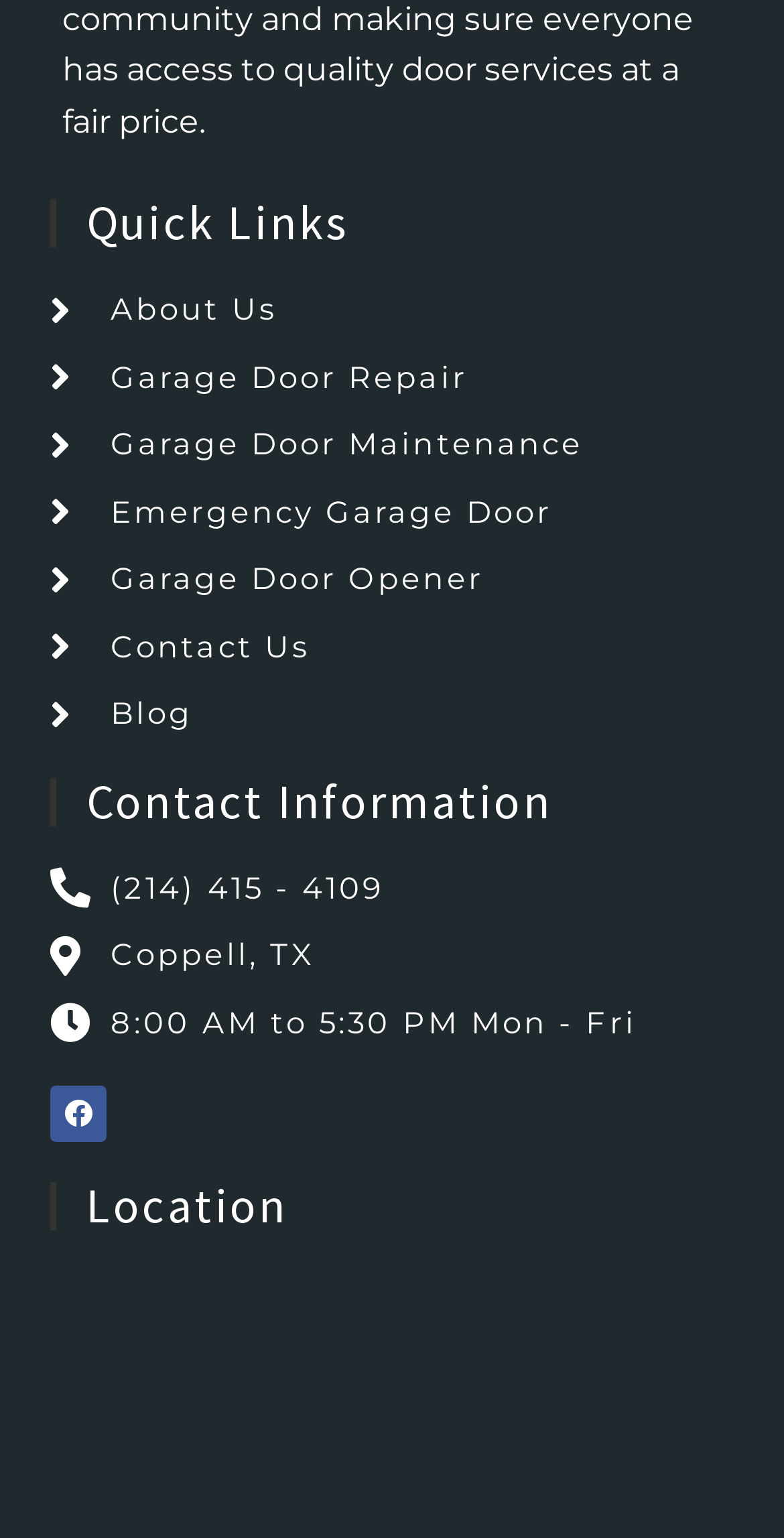Pinpoint the bounding box coordinates of the element you need to click to execute the following instruction: "Call the phone number". The bounding box should be represented by four float numbers between 0 and 1, in the format [left, top, right, bottom].

[0.064, 0.563, 0.936, 0.593]